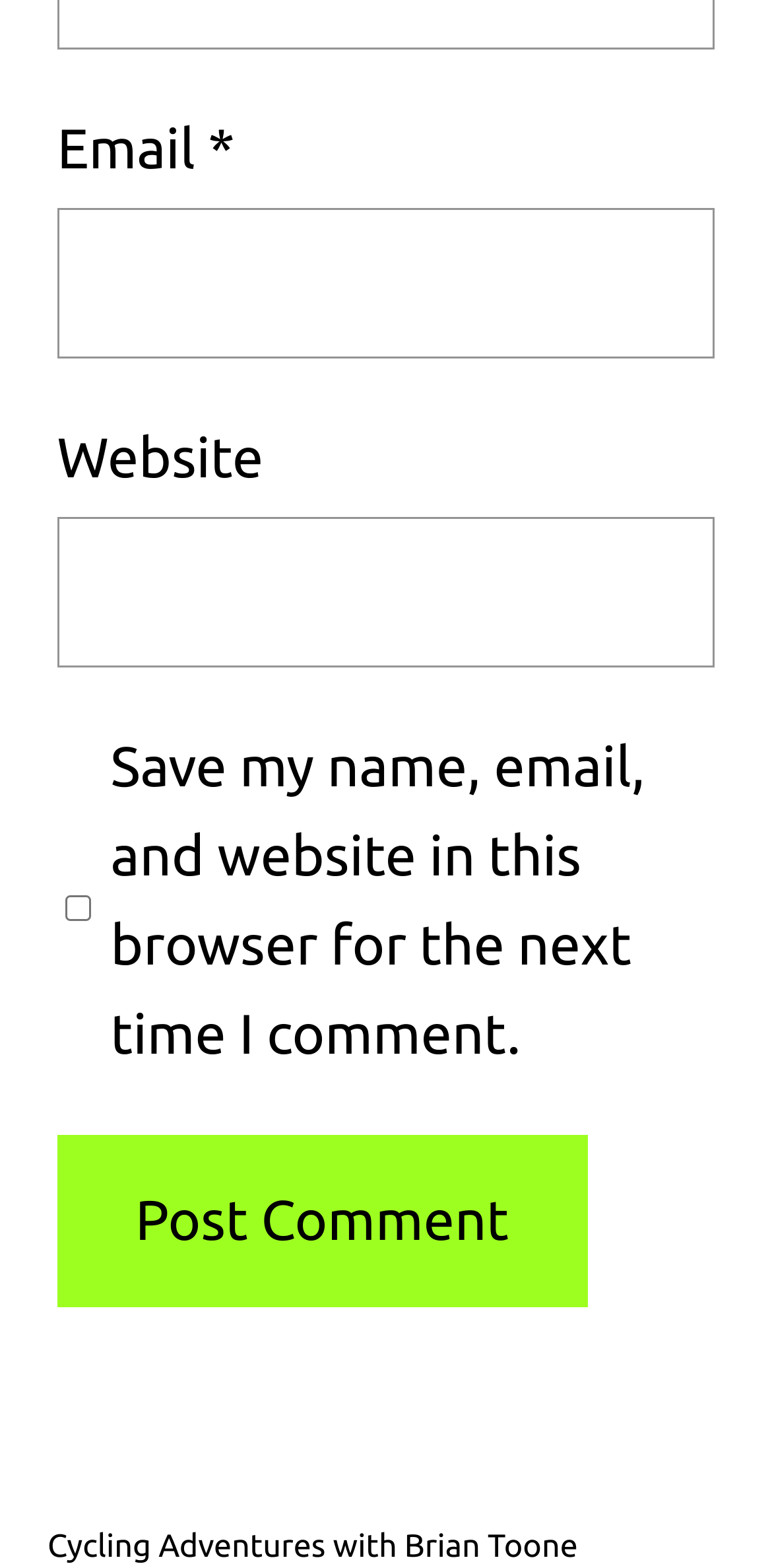What is the purpose of the 'Email' textbox?
Based on the content of the image, thoroughly explain and answer the question.

The 'Email' textbox is required and has a description 'Email *' which suggests that it is used to enter an email address, likely for commenting purposes.